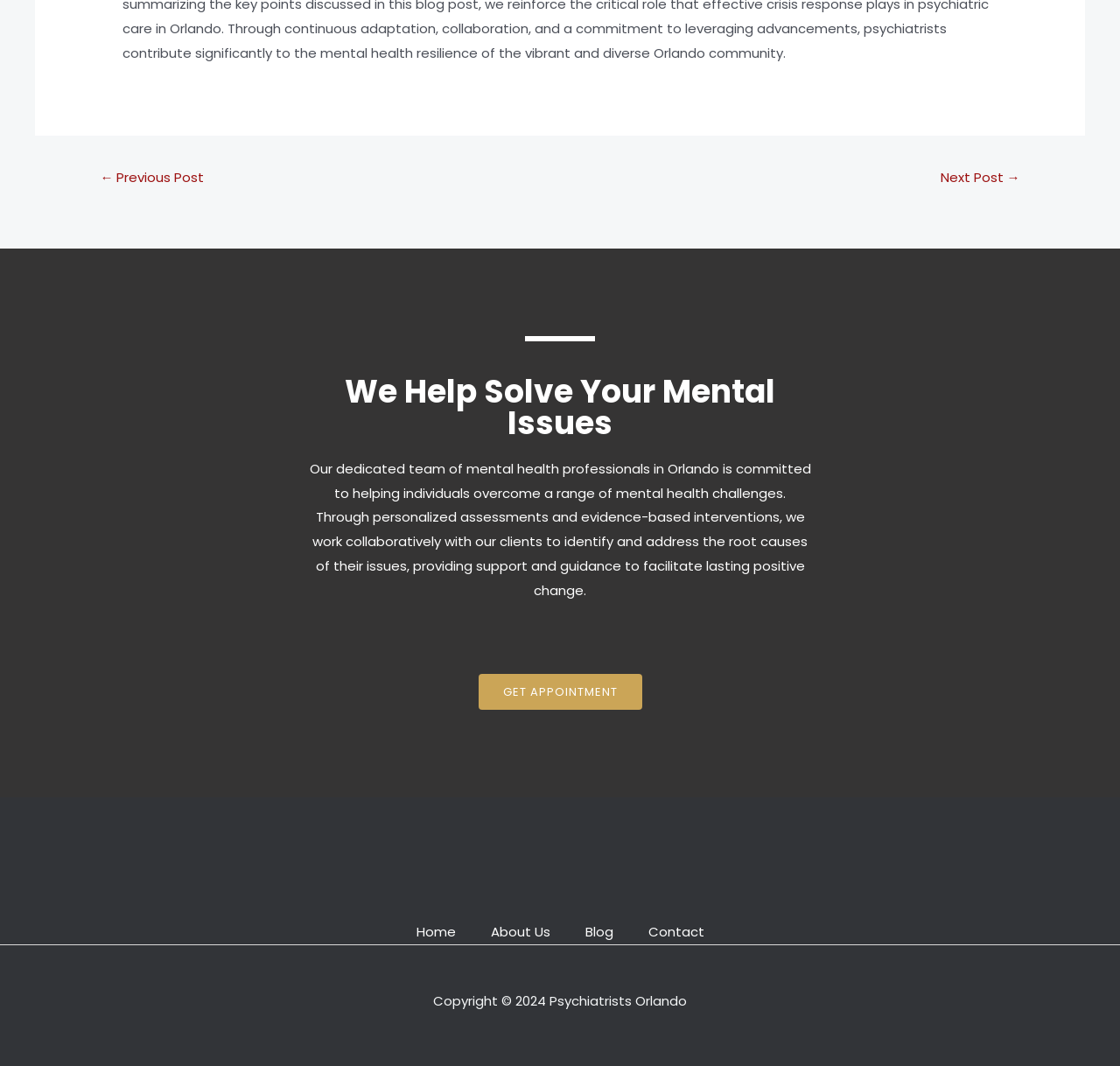How many navigation links are available?
Utilize the information in the image to give a detailed answer to the question.

There are two navigation sections on the webpage, one with 'Previous Post' and 'Next Post' links, and another with 'Home', 'About Us', 'Blog', and 'Contact' links, making a total of 6 navigation links.